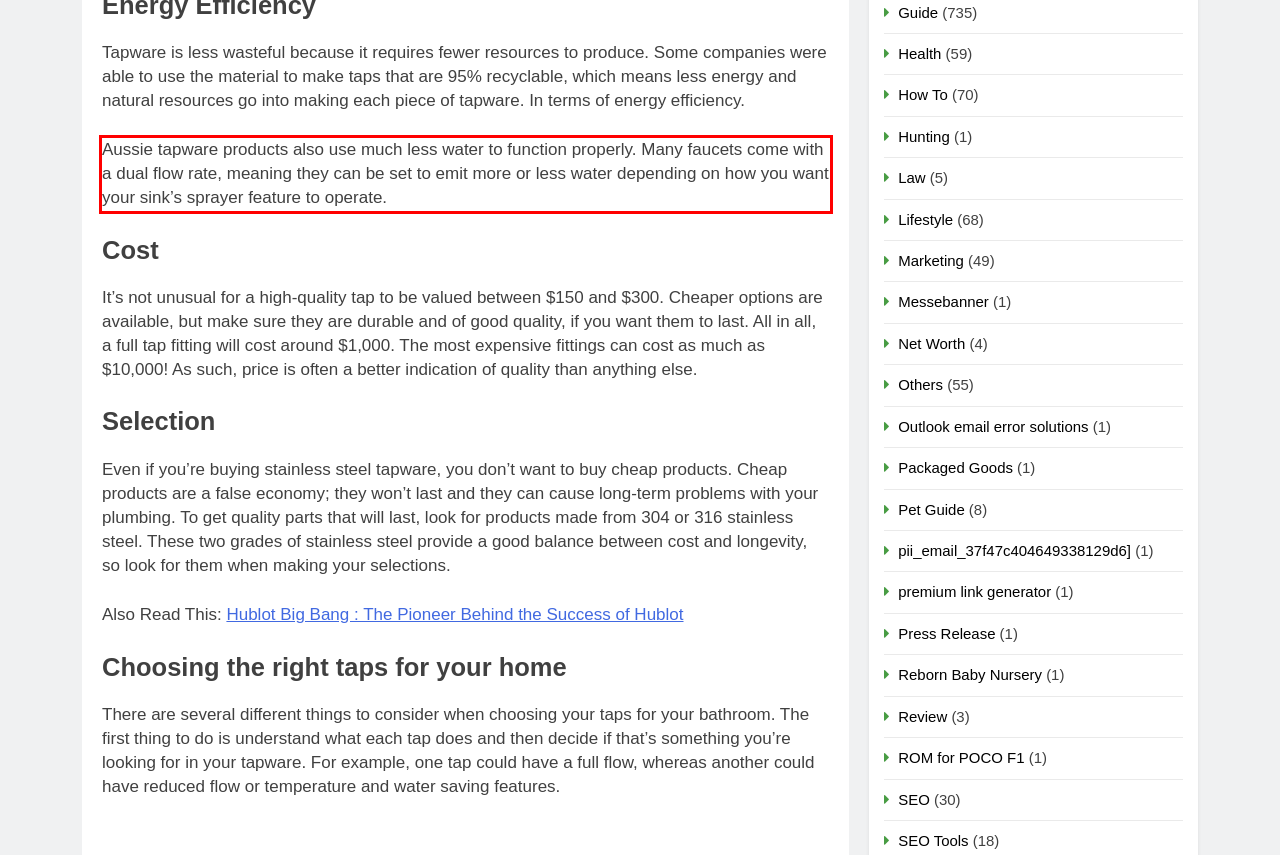Please recognize and transcribe the text located inside the red bounding box in the webpage image.

Aussie tapware products also use much less water to function properly. Many faucets come with a dual flow rate, meaning they can be set to emit more or less water depending on how you want your sink’s sprayer feature to operate.